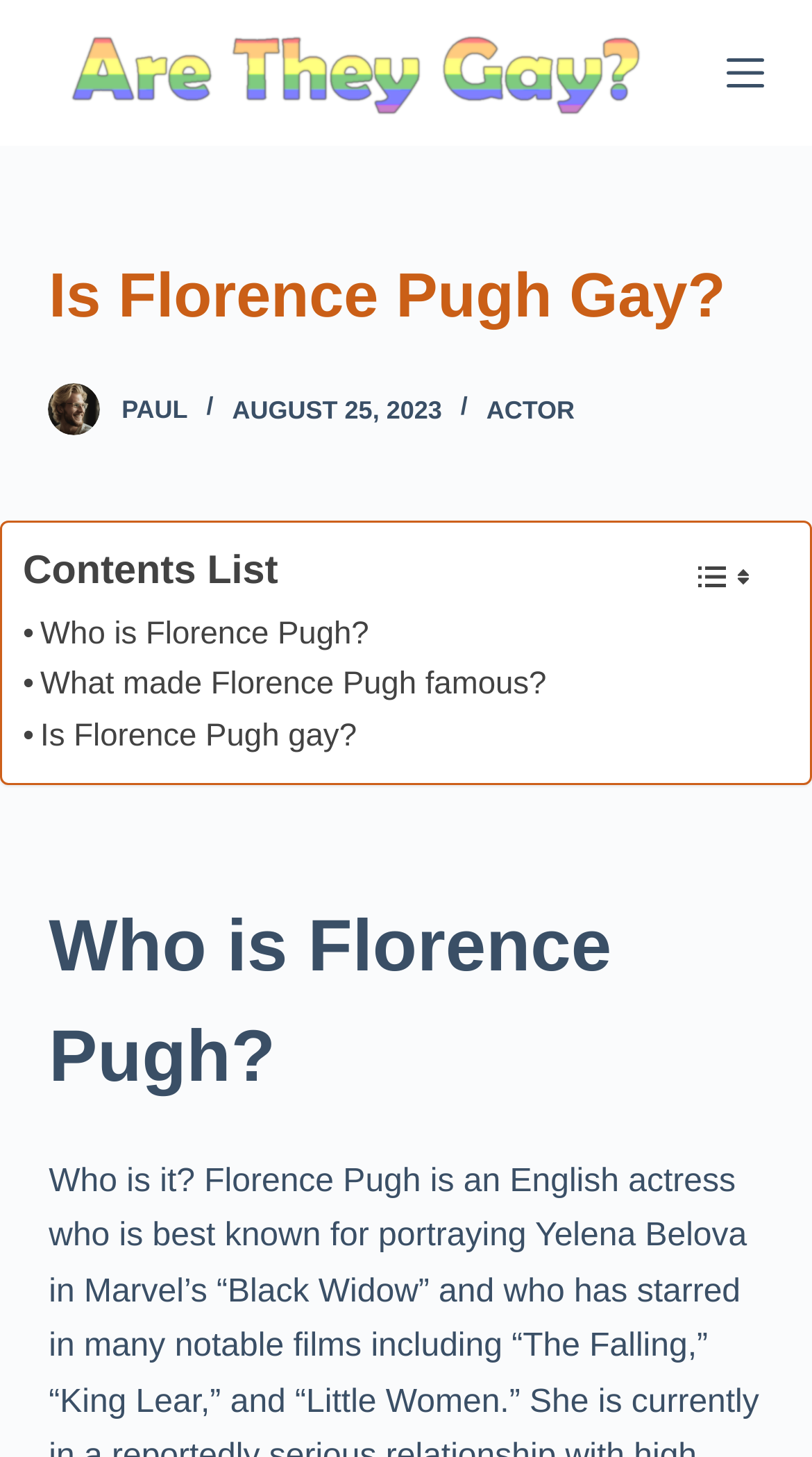Answer the question briefly using a single word or phrase: 
What is the name of the actress in the webpage?

Florence Pugh